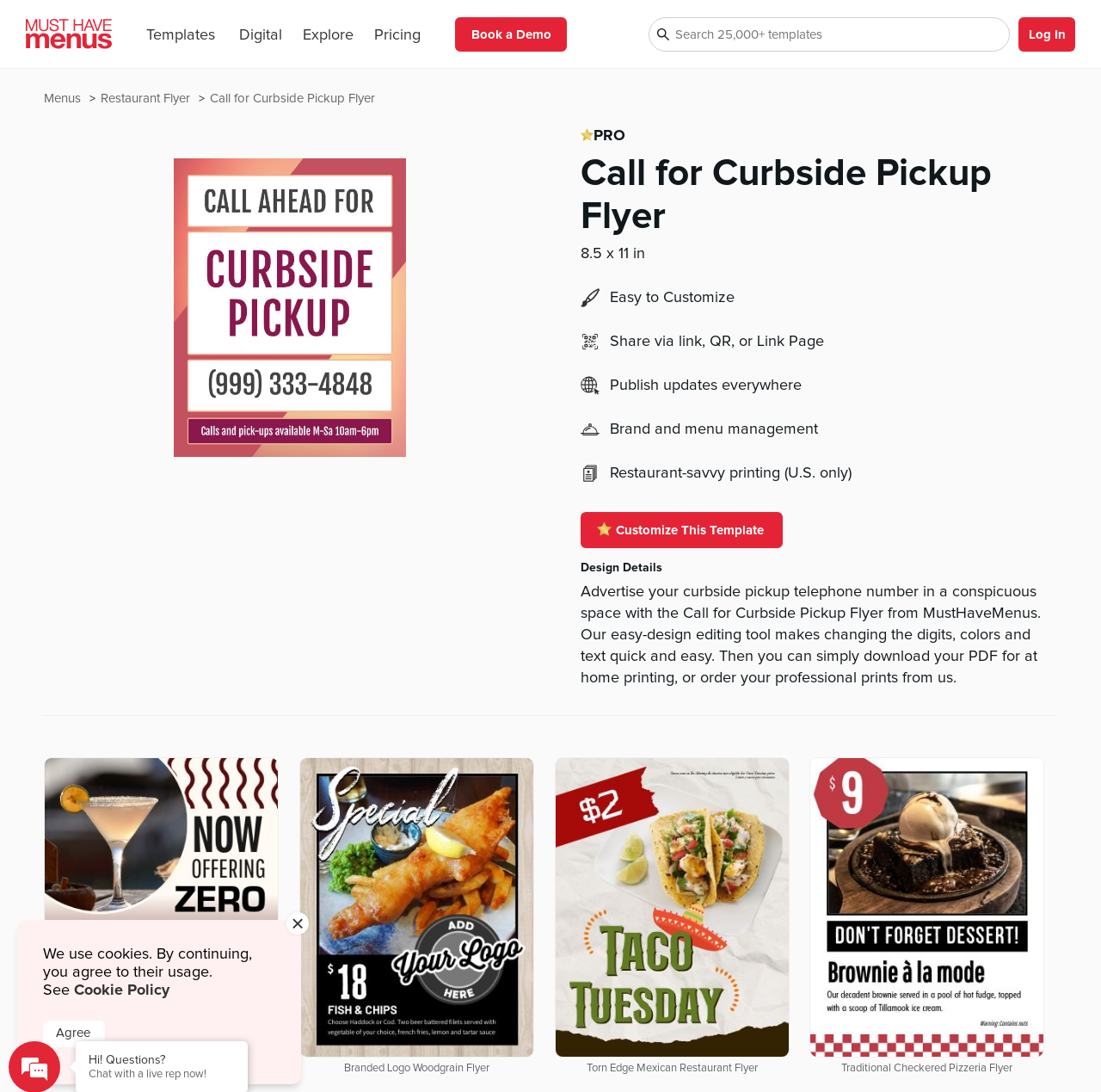Locate the bounding box coordinates of the element I should click to achieve the following instruction: "Search for a template".

[0.589, 0.015, 0.917, 0.047]